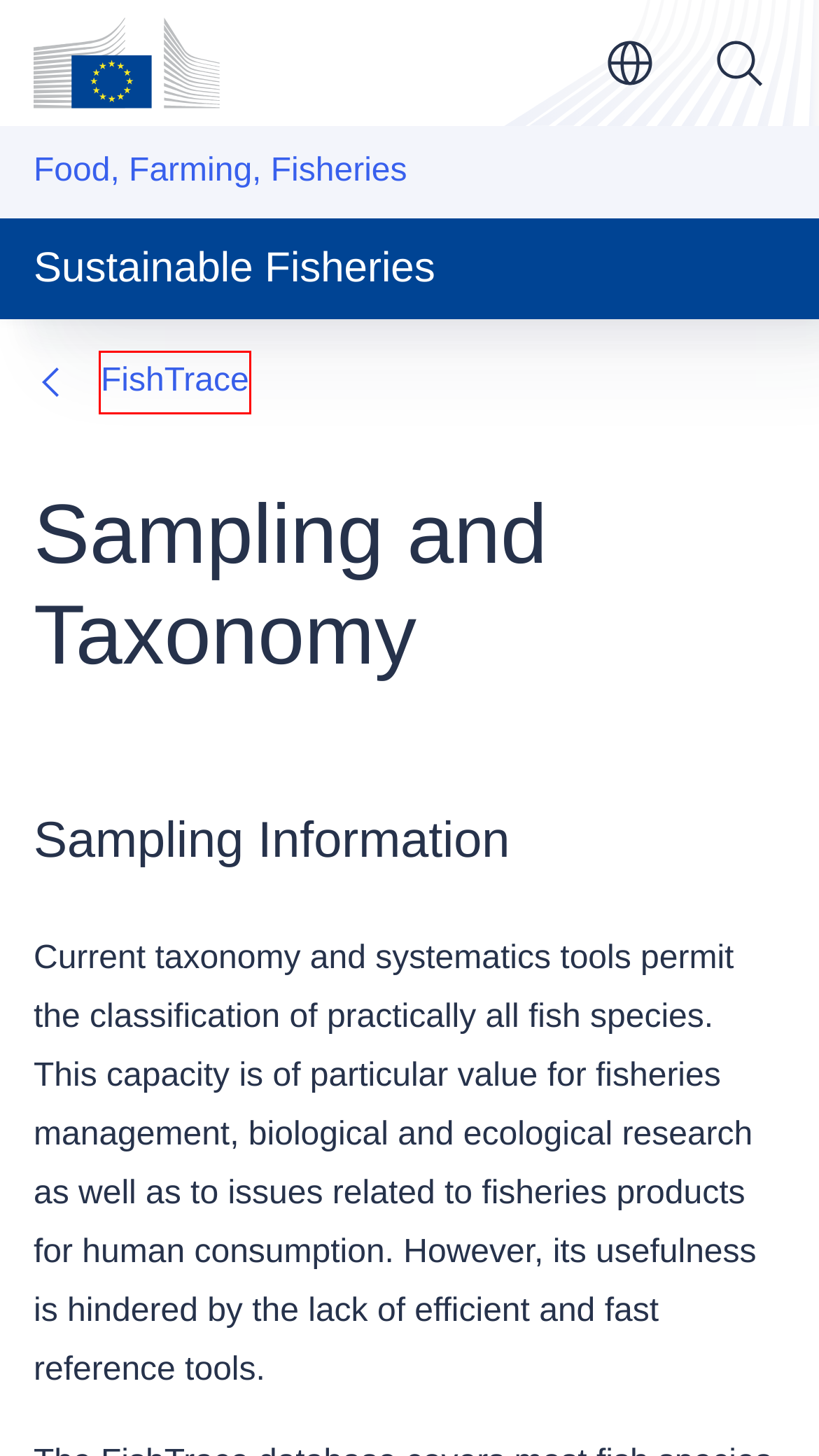Review the screenshot of a webpage containing a red bounding box around an element. Select the description that best matches the new webpage after clicking the highlighted element. The options are:
A. Sorry - 78610083
B. Food, Farming, Fisheries - European Commission
C. European Commission, official website - European Commission
D. Fisheries and Aquaculture - European Commission
E. Social media accounts | European Union
F. Privacy policy for websites managed by the European Commission - European Commission
G. Maritime Affairs and Fisheries - European Commission
H. Sorry - 91297723

H